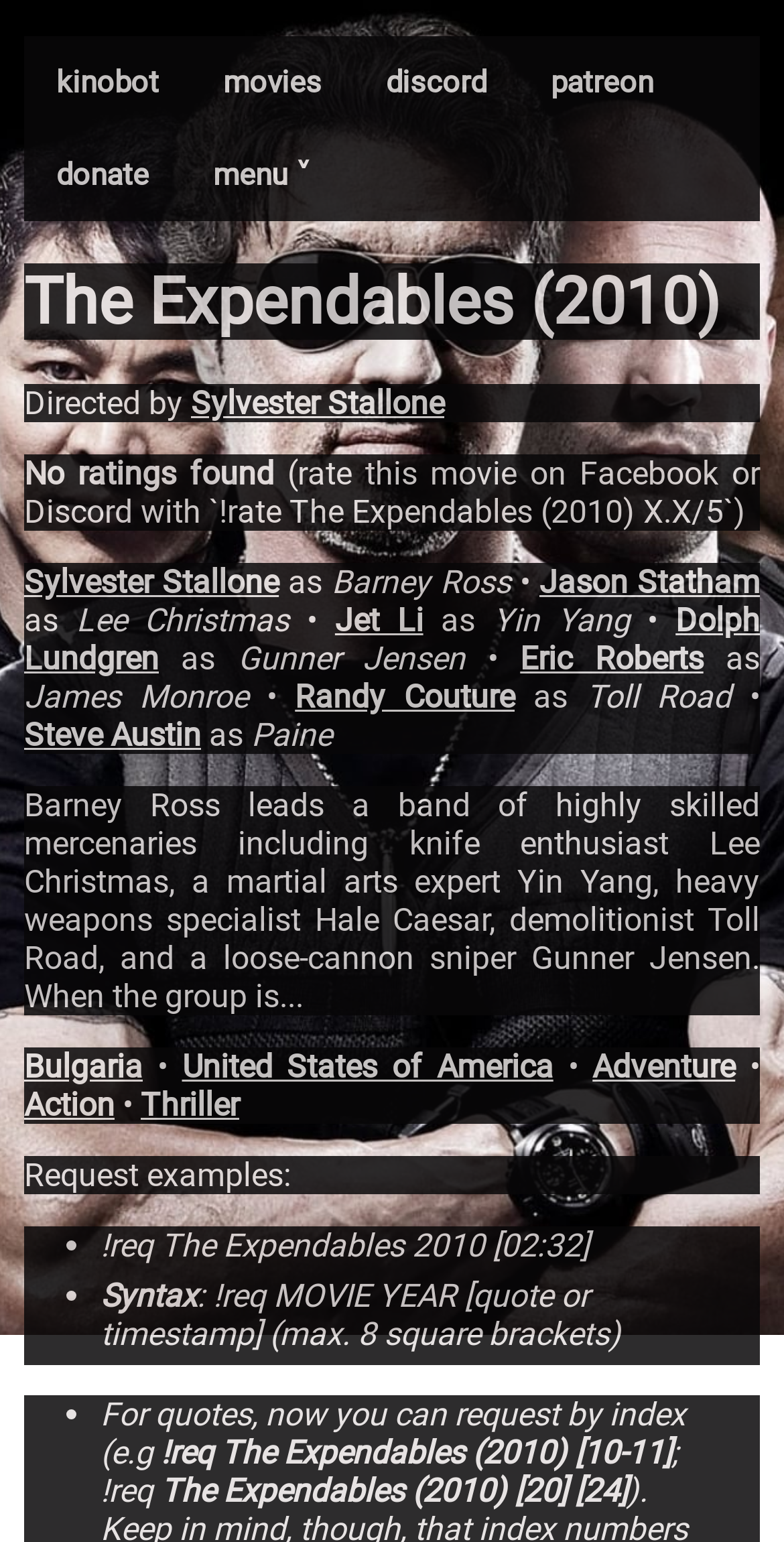Respond to the question below with a single word or phrase: How many countries are listed as production countries for The Expendables (2010)?

2